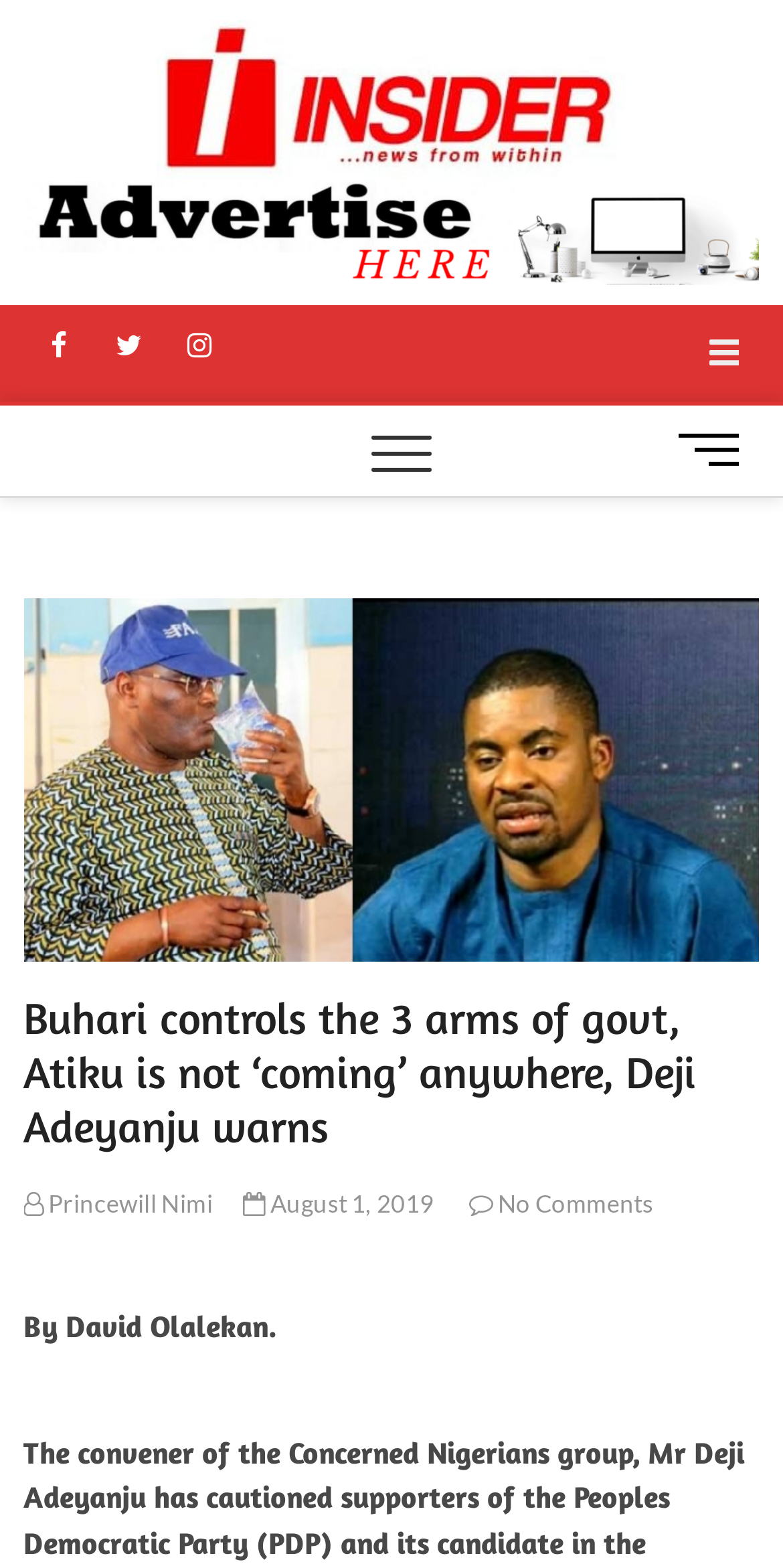Construct a thorough caption encompassing all aspects of the webpage.

The webpage appears to be a news article page. At the top, there is a logo of "InsiderNg" with a link to the website, accompanied by an image of the same logo. Below the logo, there is a header section with the title "NEWS FROM WITHIN" in a prominent font.

On the top right corner, there is a navigation menu with a button labeled with a hamburger icon. Below the navigation menu, there are three social media links to Facebook, Twitter, and Instagram, respectively.

The main content of the page is divided into two sections. On the left, there is a main menu with a button labeled "Menu Button" that expands to show a list of menu items. On the right, there is a large section containing the news article.

The news article has a heading that reads "Buhari controls the 3 arms of govt, Atiku is not ‘coming’ anywhere, Deji Adeyanju warns". Below the heading, there are three links: one to the author "Princewill Nimi", one to the date "August 1, 2019", and one to the comments section labeled "No Comments". The article is written by David Olalekan, as indicated by the text "By David Olalekan." at the bottom of the article.

There are no images within the article content, but there is a figure element that takes up a significant portion of the page, although its contents are not specified.